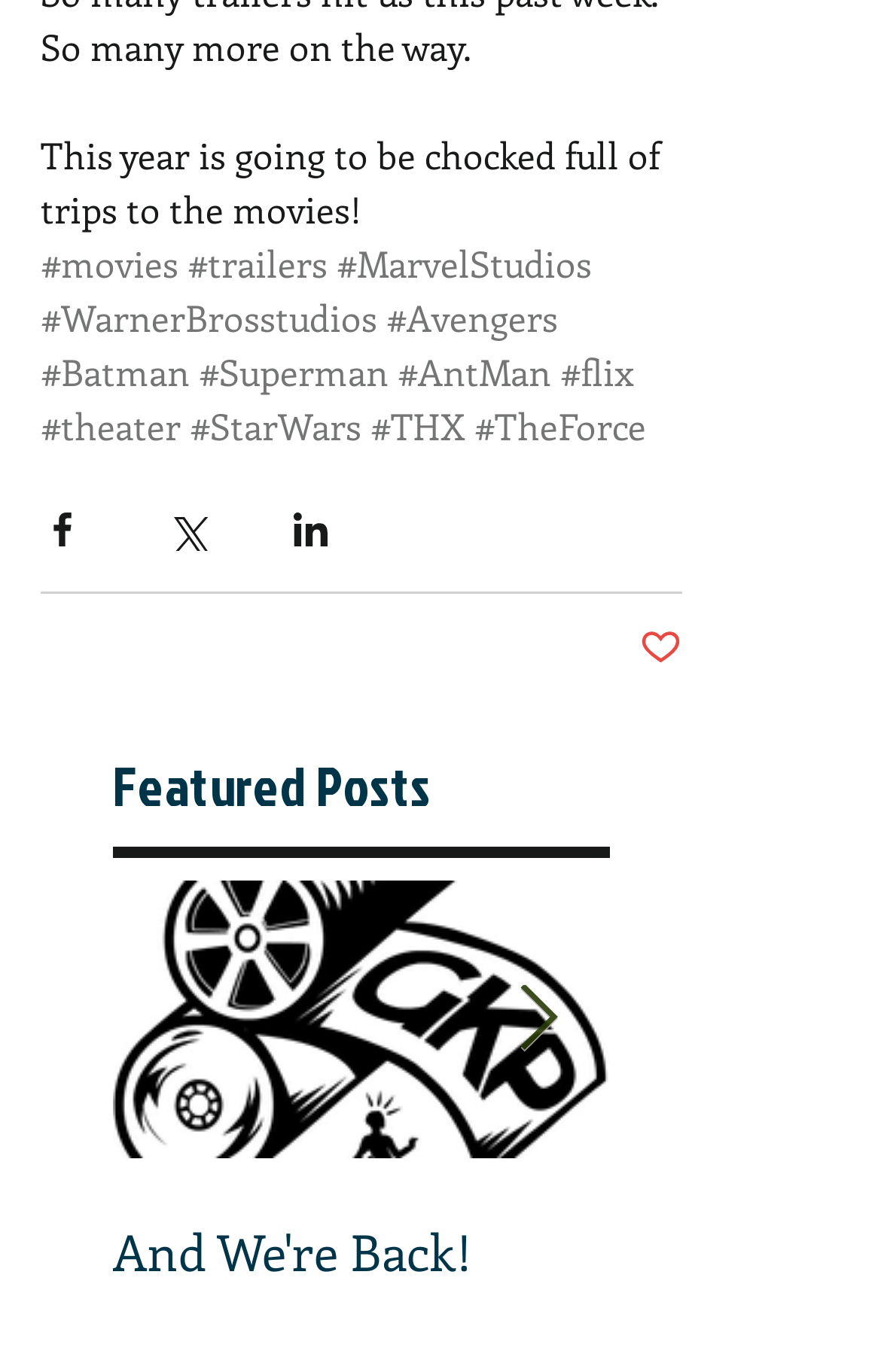Identify the coordinates of the bounding box for the element described below: "aria-label="Share via Facebook"". Return the coordinates as four float numbers between 0 and 1: [left, top, right, bottom].

[0.046, 0.37, 0.095, 0.401]